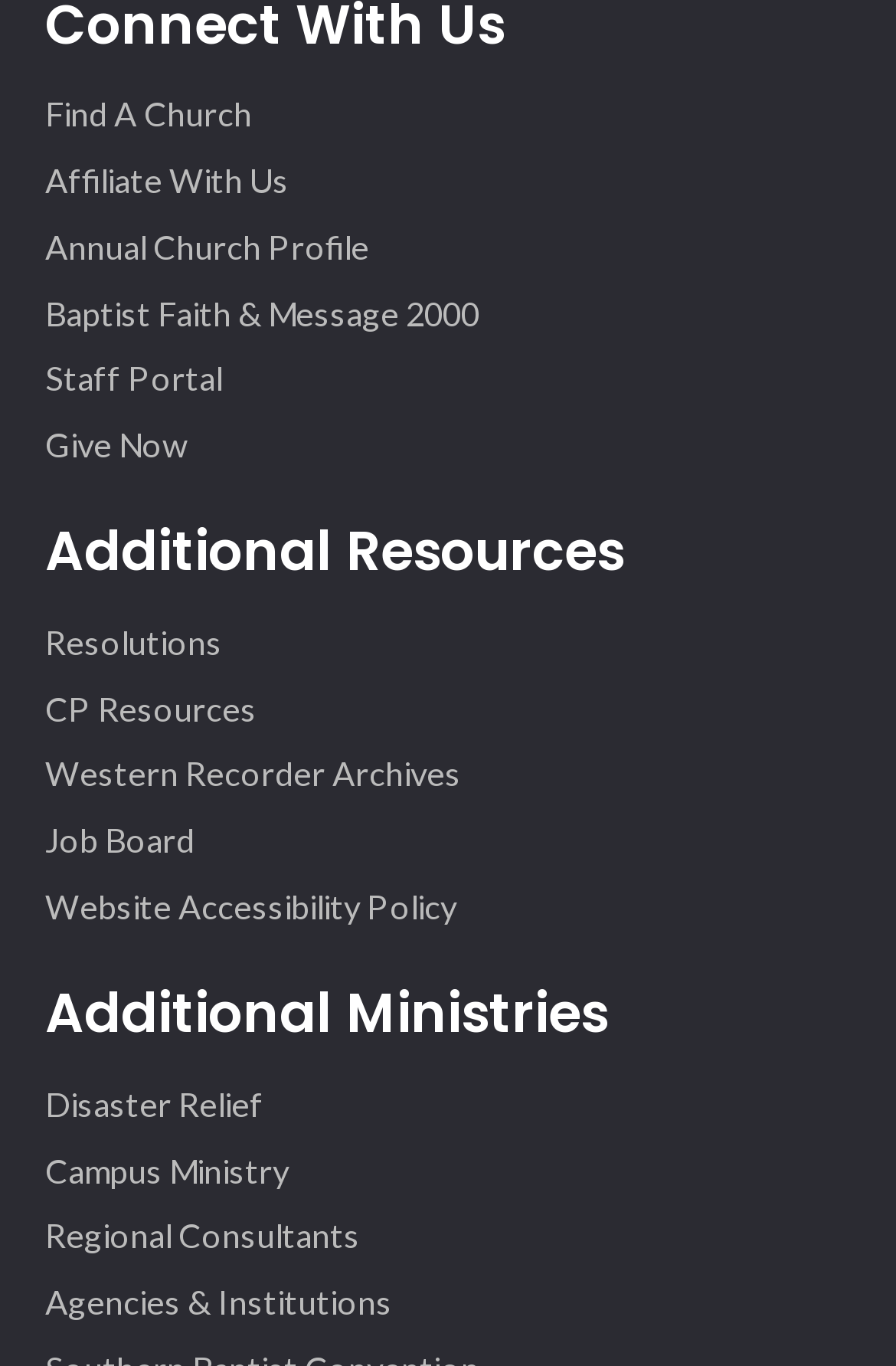How many categories are on the webpage?
Offer a detailed and exhaustive answer to the question.

I identified two categories on the webpage: 'Additional Resources' and 'Additional Ministries'. The first category has a heading element ID of 123, and the second category has a heading element ID of 125.